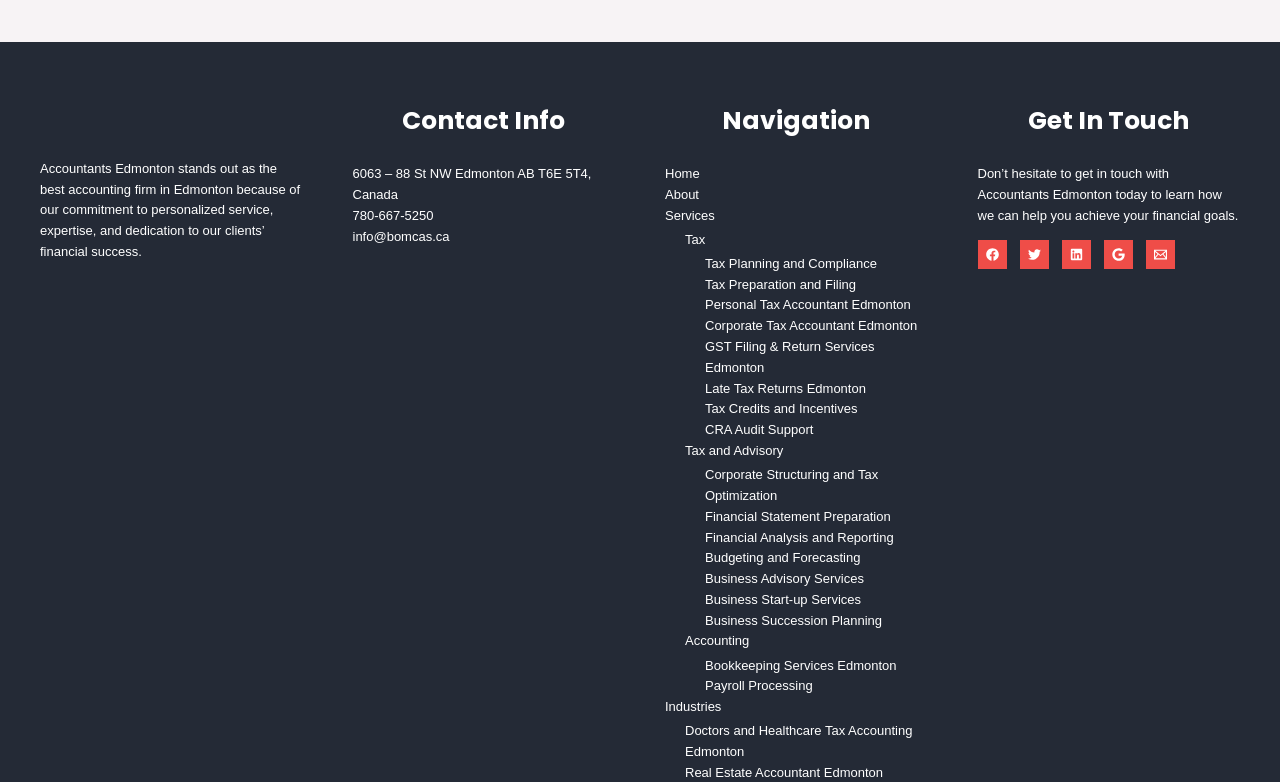Please locate the bounding box coordinates of the region I need to click to follow this instruction: "Click Facebook".

[0.764, 0.306, 0.786, 0.343]